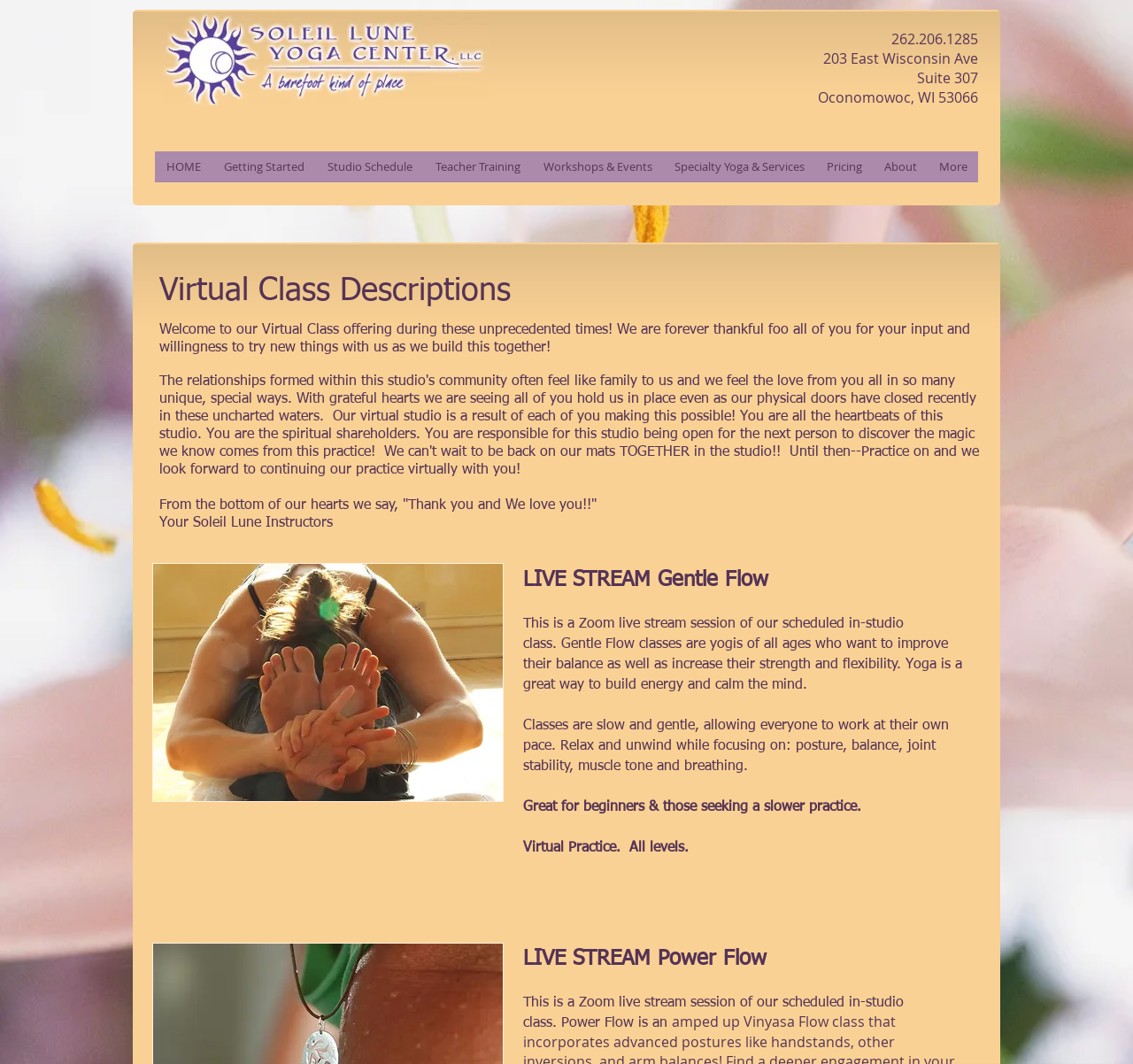What platform is used for live stream sessions?
Carefully analyze the image and provide a detailed answer to the question.

I found this information by reading the static text elements under the 'LIVE STREAM Gentle Flow' and 'LIVE STREAM Power Flow' headings, which both mention that the live stream sessions are conducted using Zoom.